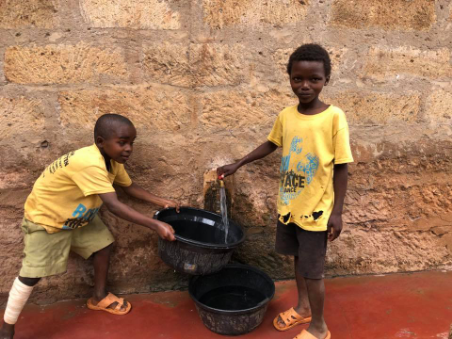Give a detailed account of the elements present in the image.

The image depicts two young boys engaged in a communal water-fetching activity, symbolizing the daily struggles faced by many families in regions impacted by drought. One boy is pouring water from a container into a bucket, while the other stands beside him, watching attentively. Both boys wear matching yellow t-shirts, representing resilience amid adversity. The background showcases a rough, stone wall, typical of many rural areas, highlighting the challenging living conditions. This scene serves as a poignant reminder of the critical water scarcity issues exacerbated by severe droughts, particularly in the Horn of Africa, affecting countries such as Kenya, Ethiopia, and Uganda. The image encapsulates the urgency of humanitarian efforts in providing accessible clean water to vulnerable communities.